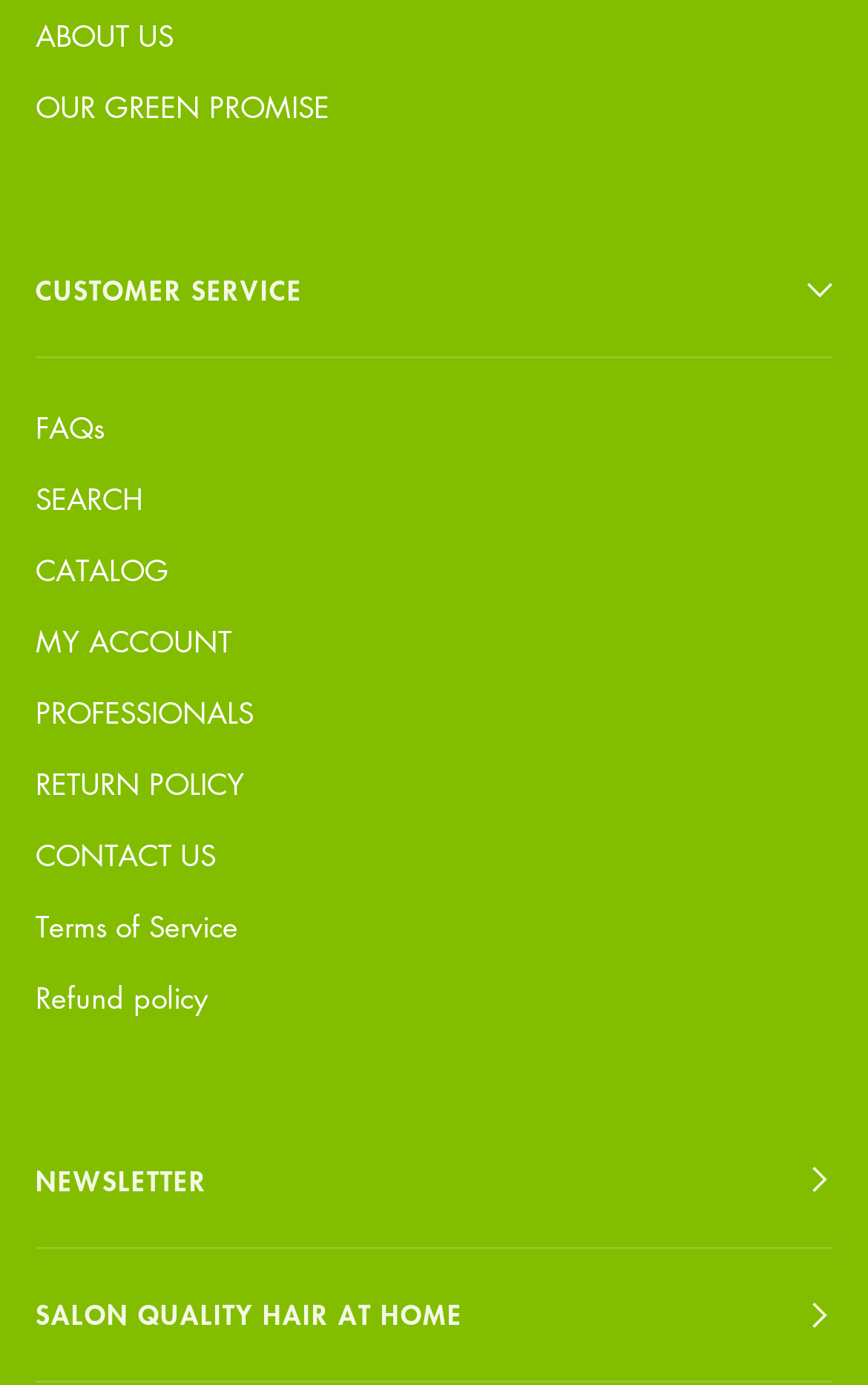What is the category of the 'CUSTOMER SERVICE' link?
Please provide a single word or phrase in response based on the screenshot.

accordion-linklist-2